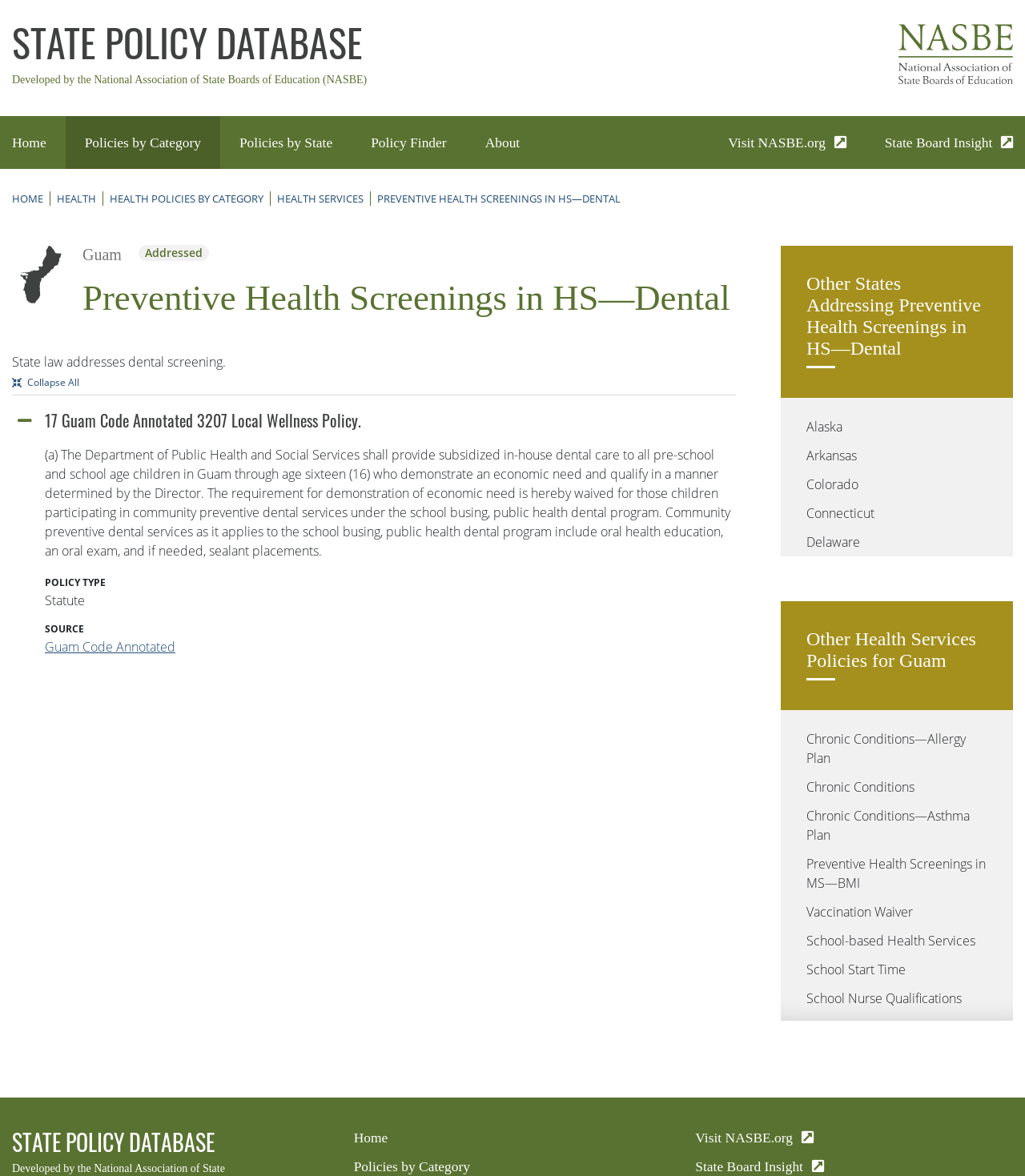Predict the bounding box for the UI component with the following description: "Chronic Conditions—Allergy Plan".

[0.787, 0.621, 0.942, 0.652]